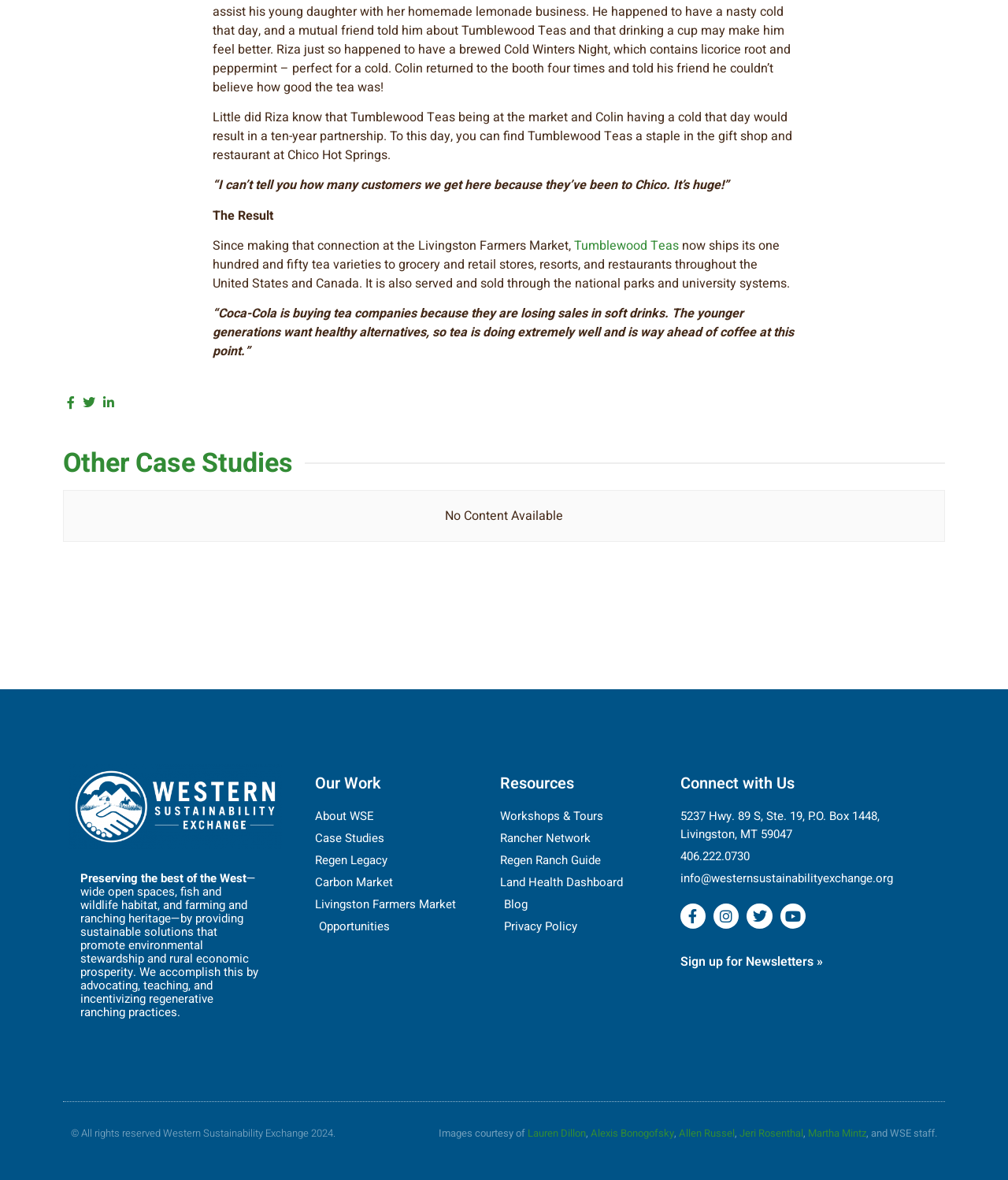Determine the bounding box coordinates of the clickable element to complete this instruction: "Follow Western Sustainability Exchange on Facebook". Provide the coordinates in the format of four float numbers between 0 and 1, [left, top, right, bottom].

[0.675, 0.766, 0.7, 0.787]